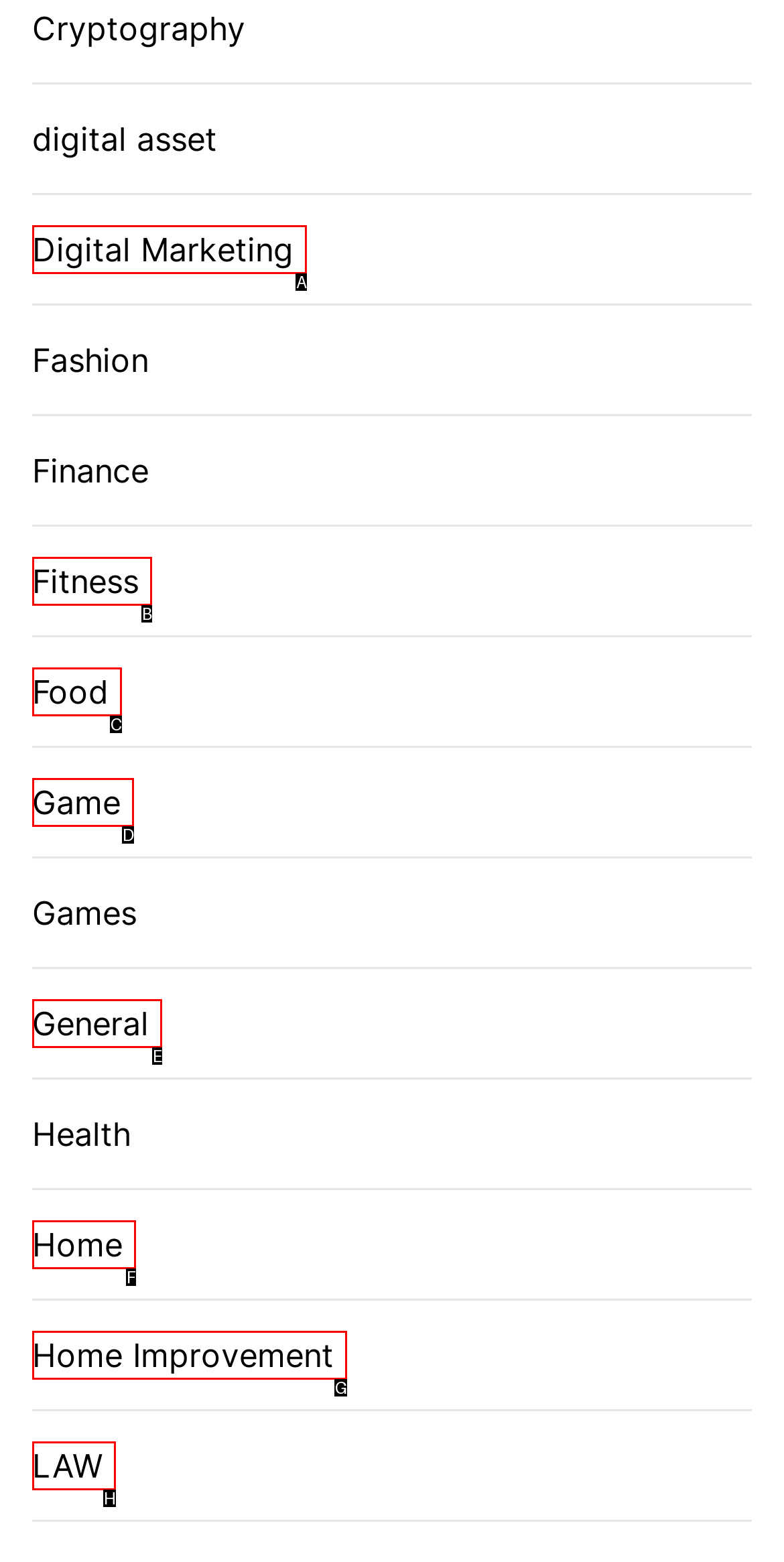Tell me the letter of the HTML element that best matches the description: Food from the provided options.

C